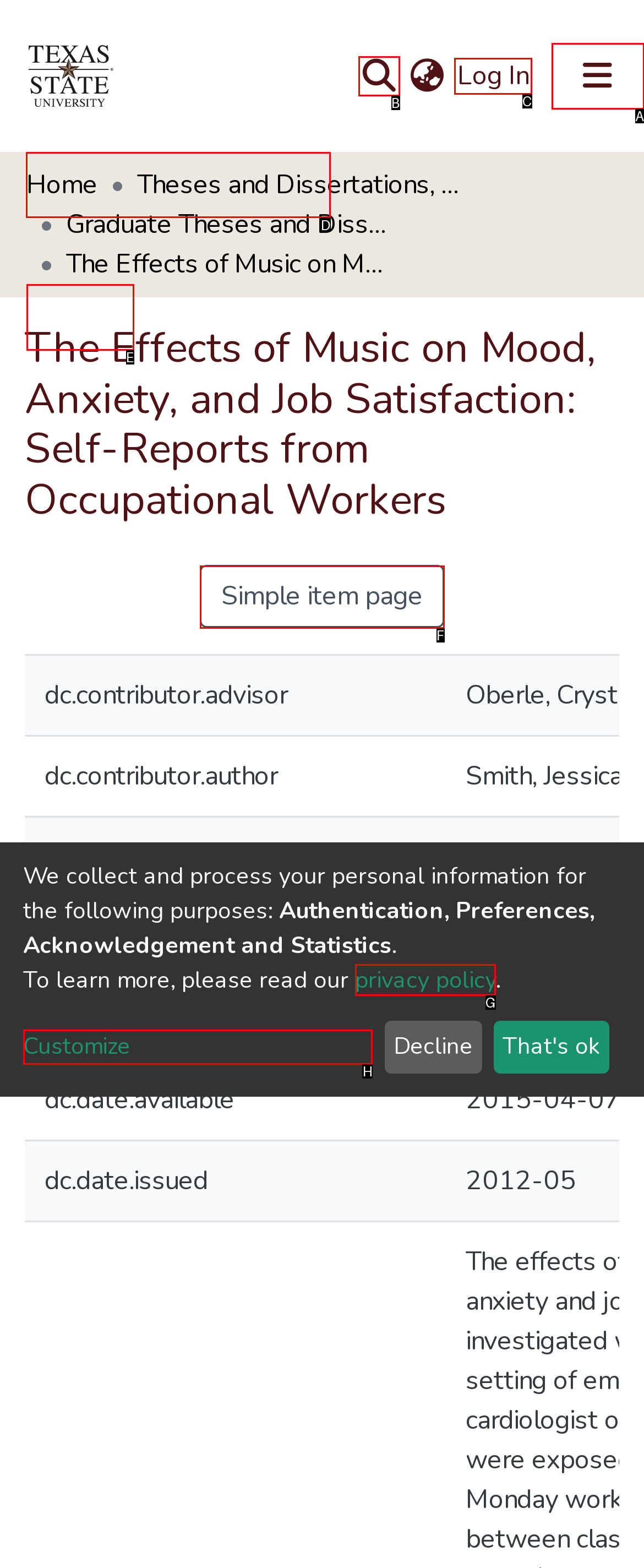Identify the HTML element to click to fulfill this task: View communities and collections
Answer with the letter from the given choices.

D